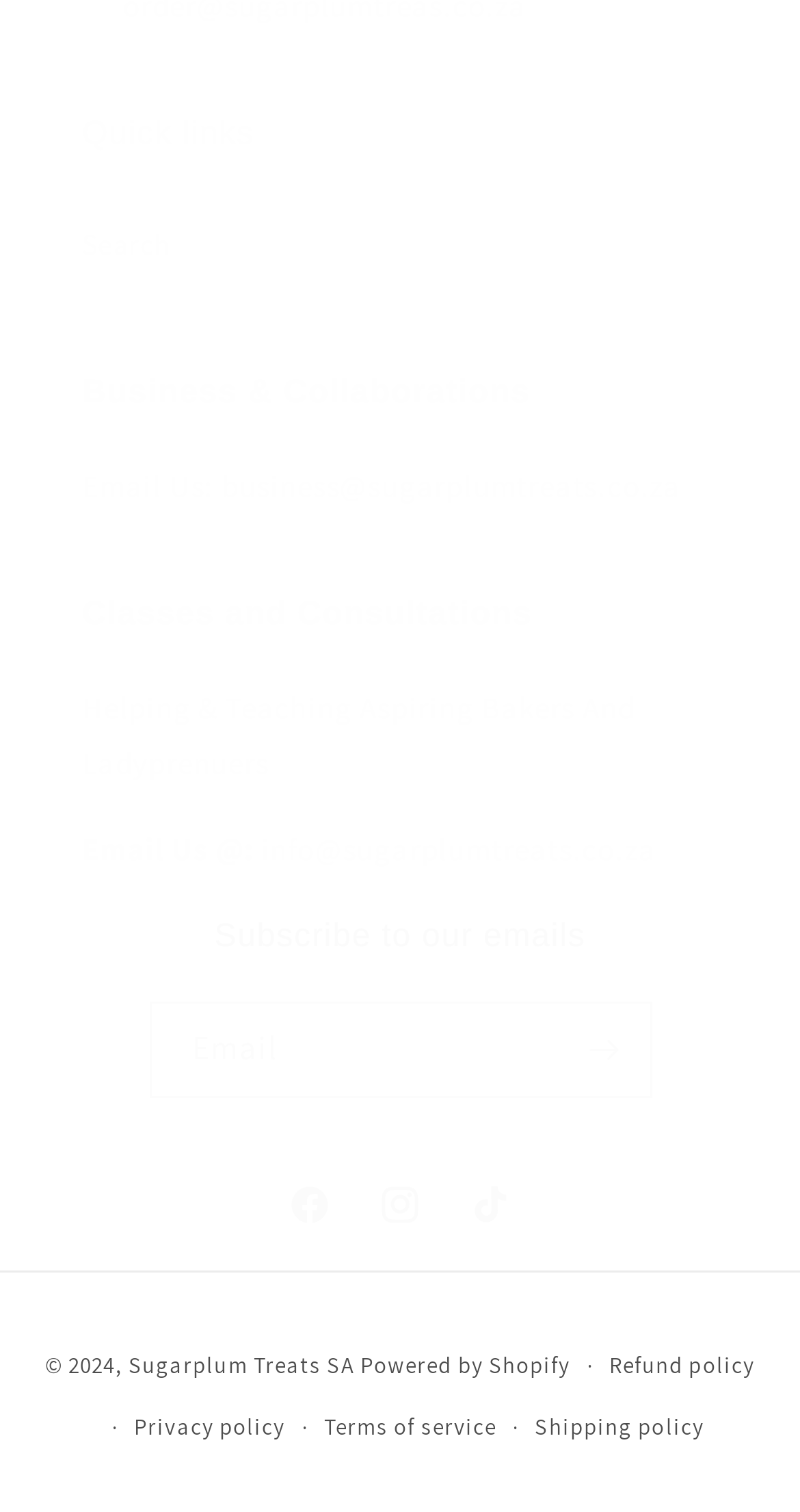Respond to the following query with just one word or a short phrase: 
What is the email address for business collaborations?

business@sugarplumtreats.co.za